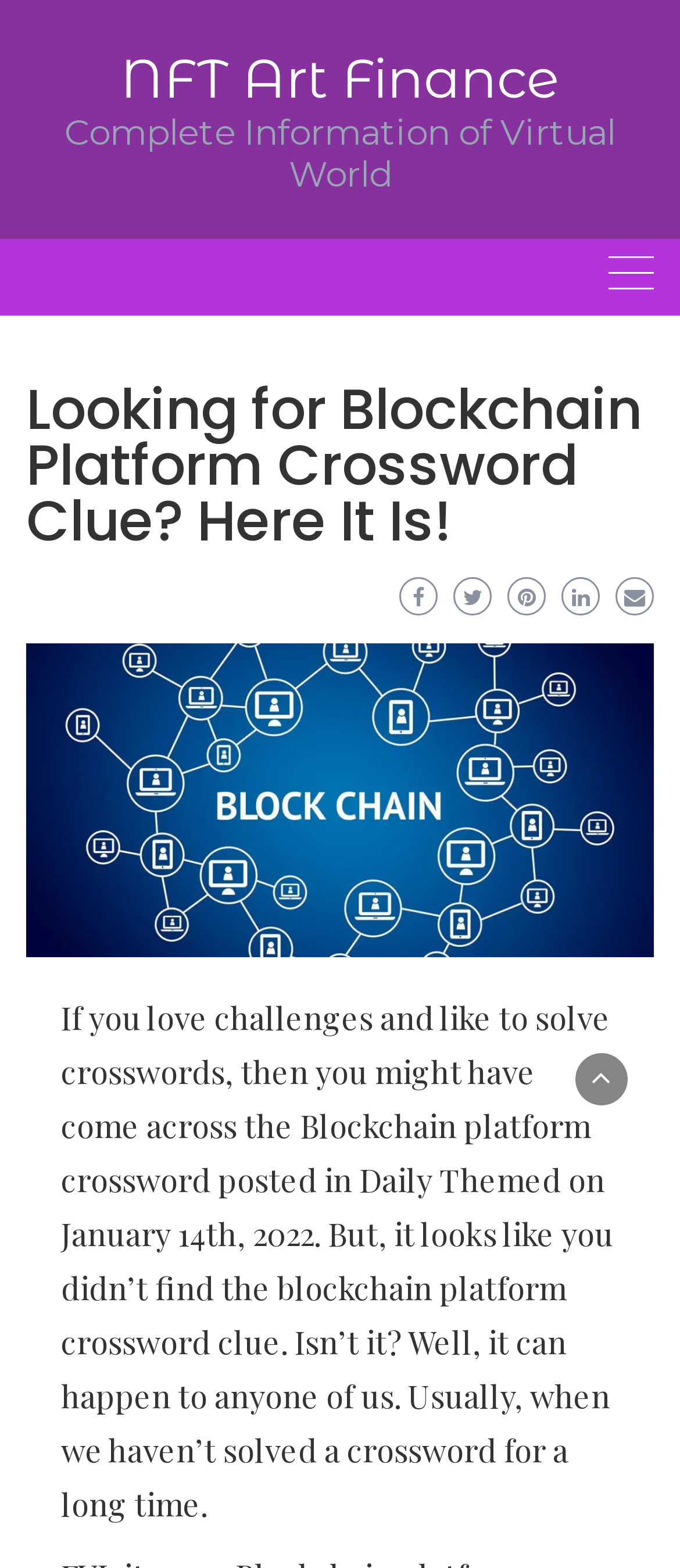Provide the bounding box coordinates of the HTML element this sentence describes: "NFT Art Finance". The bounding box coordinates consist of four float numbers between 0 and 1, i.e., [left, top, right, bottom].

[0.177, 0.029, 0.823, 0.071]